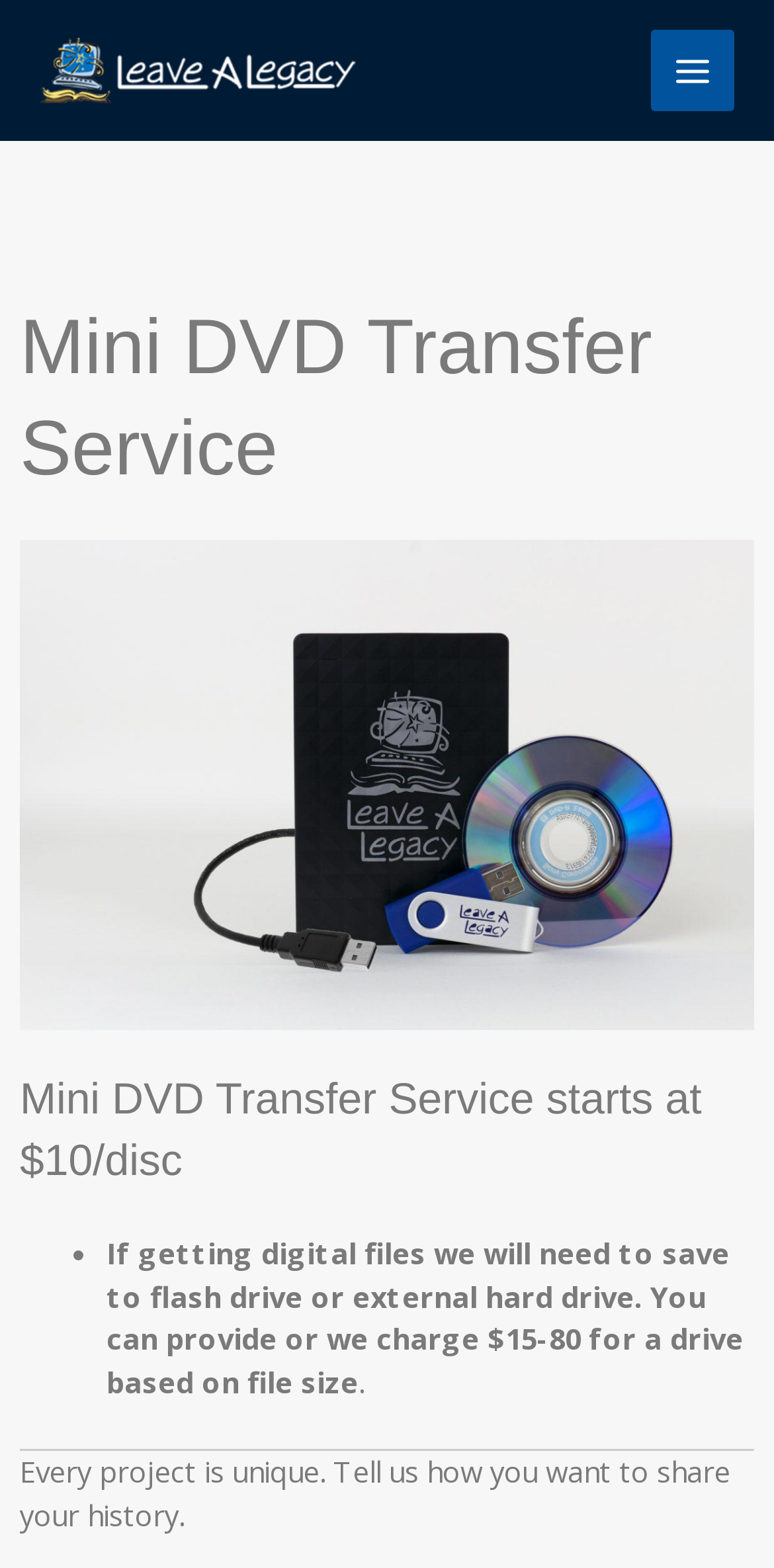Refer to the image and answer the question with as much detail as possible: What is the purpose of the service?

The answer can be inferred from the overall structure of the webpage and the presence of the heading 'Mini DVD Transfer Service' which suggests that the service is related to preserving memories.